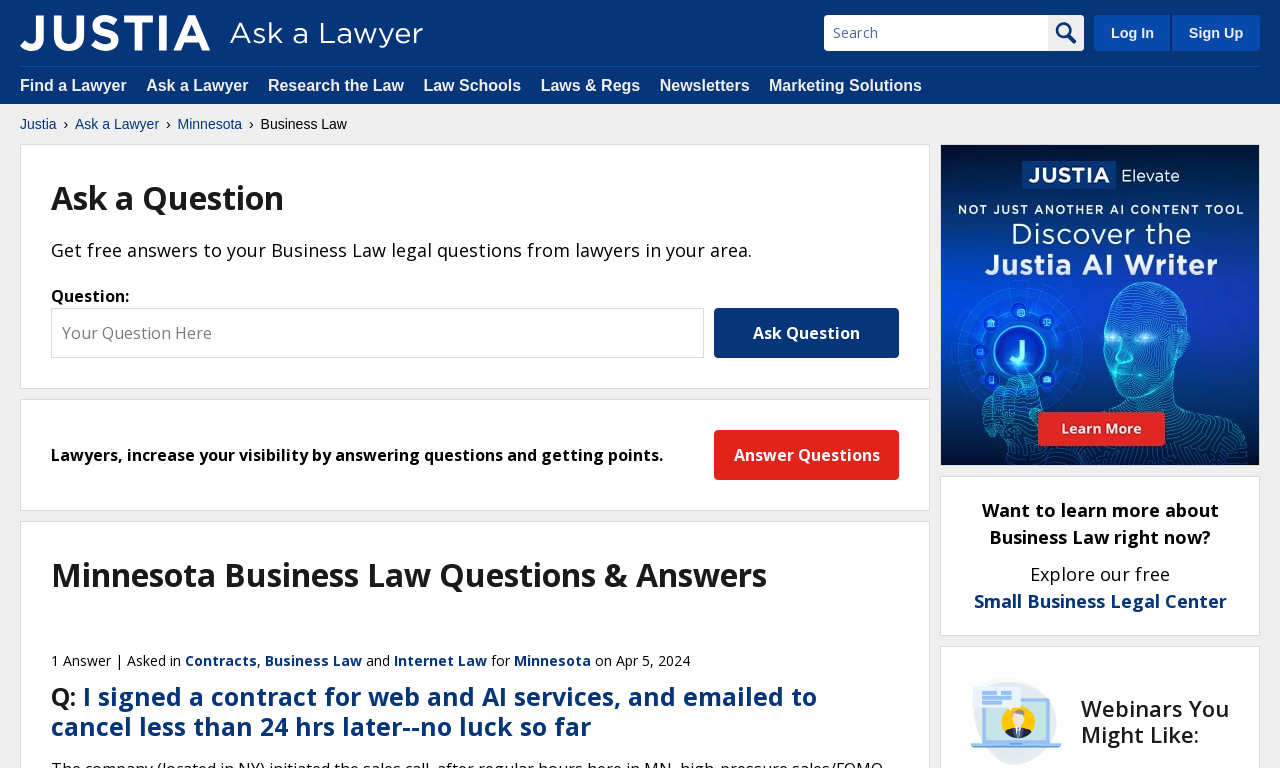Please identify the bounding box coordinates of the element I should click to complete this instruction: 'Search for something'. The coordinates should be given as four float numbers between 0 and 1, like this: [left, top, right, bottom].

[0.644, 0.02, 0.819, 0.066]